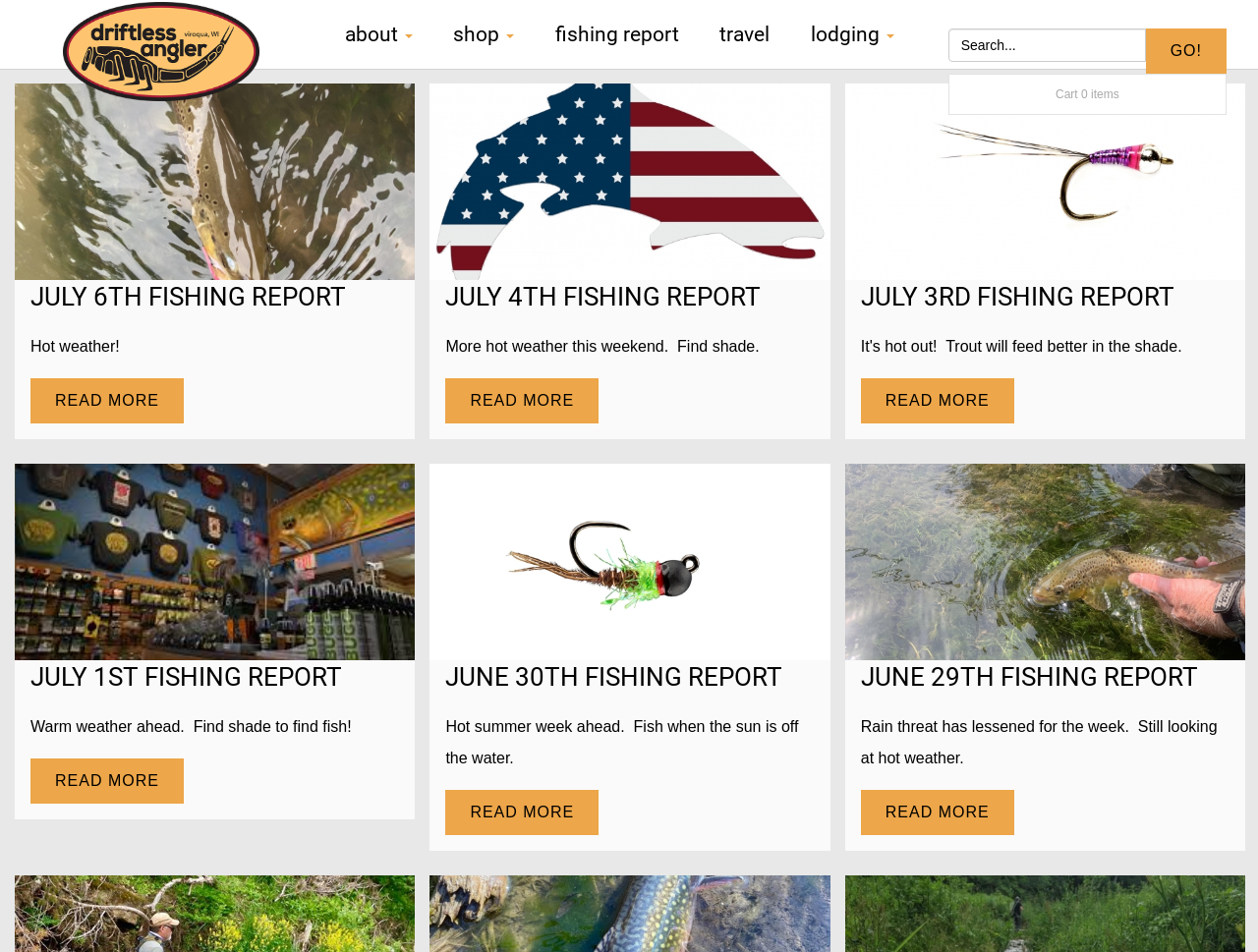Identify the bounding box coordinates for the UI element that matches this description: "parent_node: GO! name="data[EstoreSearch][estore_keywords]" placeholder="Search..."".

[0.754, 0.03, 0.911, 0.065]